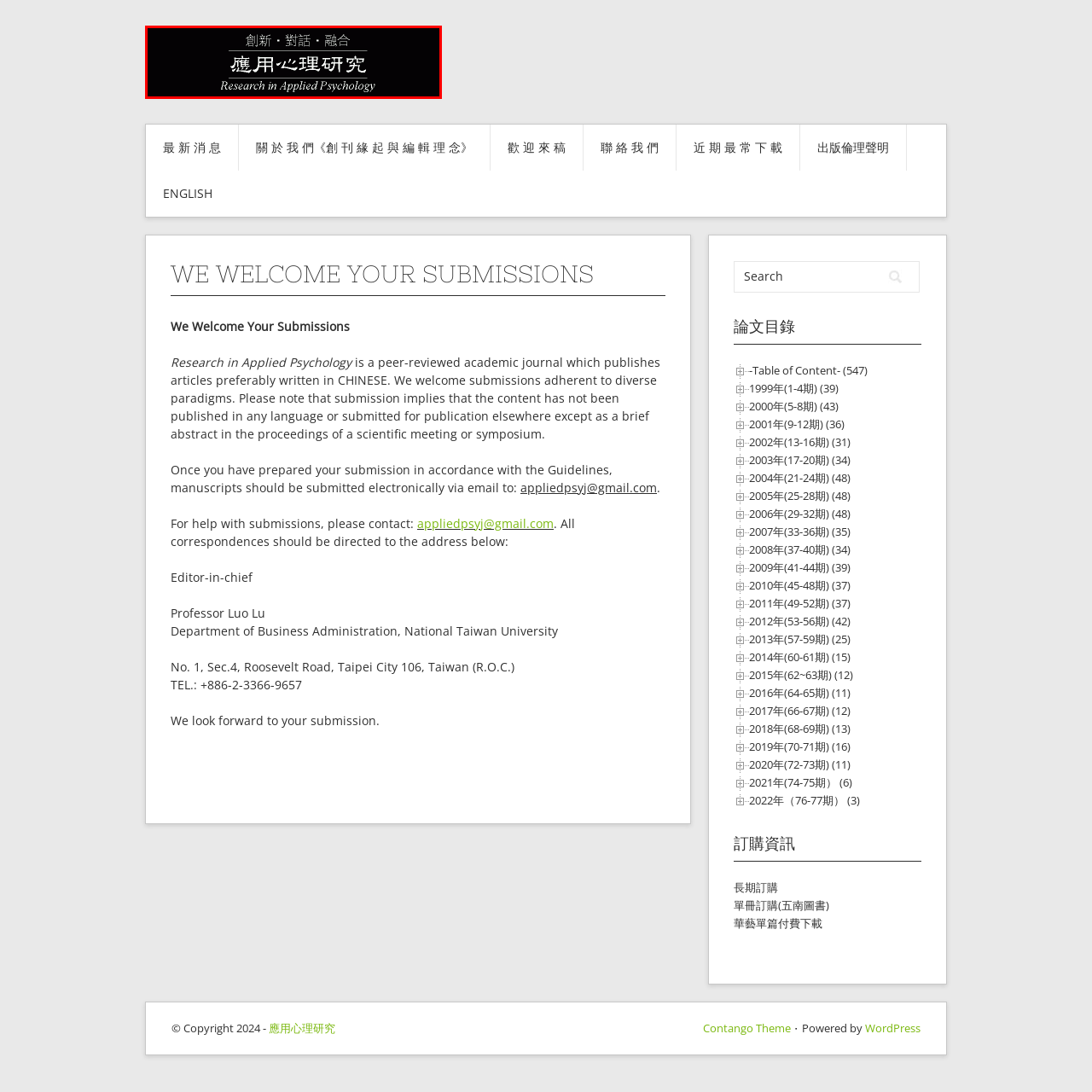Explain in detail what is happening in the red-marked area of the image.

The image features the title and subtitle of an academic journal, prominently displaying the name "應用心理研究" (Research in Applied Psychology) in both Chinese and English. The design utilizes a sleek and modern font, emphasizing the journal's focus on research within the field of applied psychology. The layout is centered against a dark background, highlighting the journal's commitment to innovation, dialogue, and integration in psychological research. This visual representation invites prospective authors to contribute their work, reinforcing the journal's mission of publishing diverse perspectives in psychology.